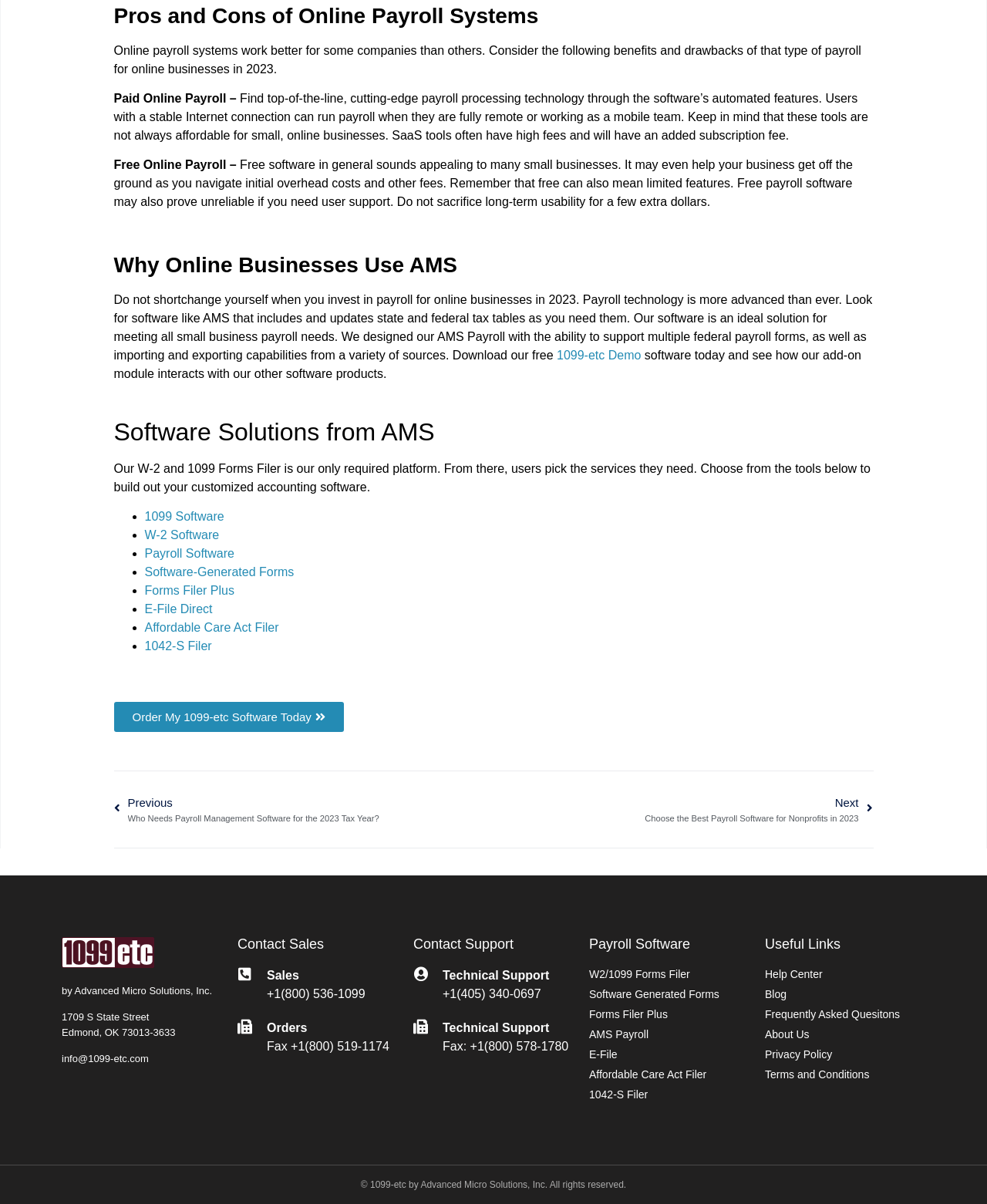Provide a thorough and detailed response to the question by examining the image: 
What types of forms can be filed using the software solutions from AMS?

The webpage mentions various software solutions from AMS, including W-2 and 1099 Forms Filer, Software-Generated Forms, Forms Filer Plus, and others, which suggests that the software can be used to file different types of forms.